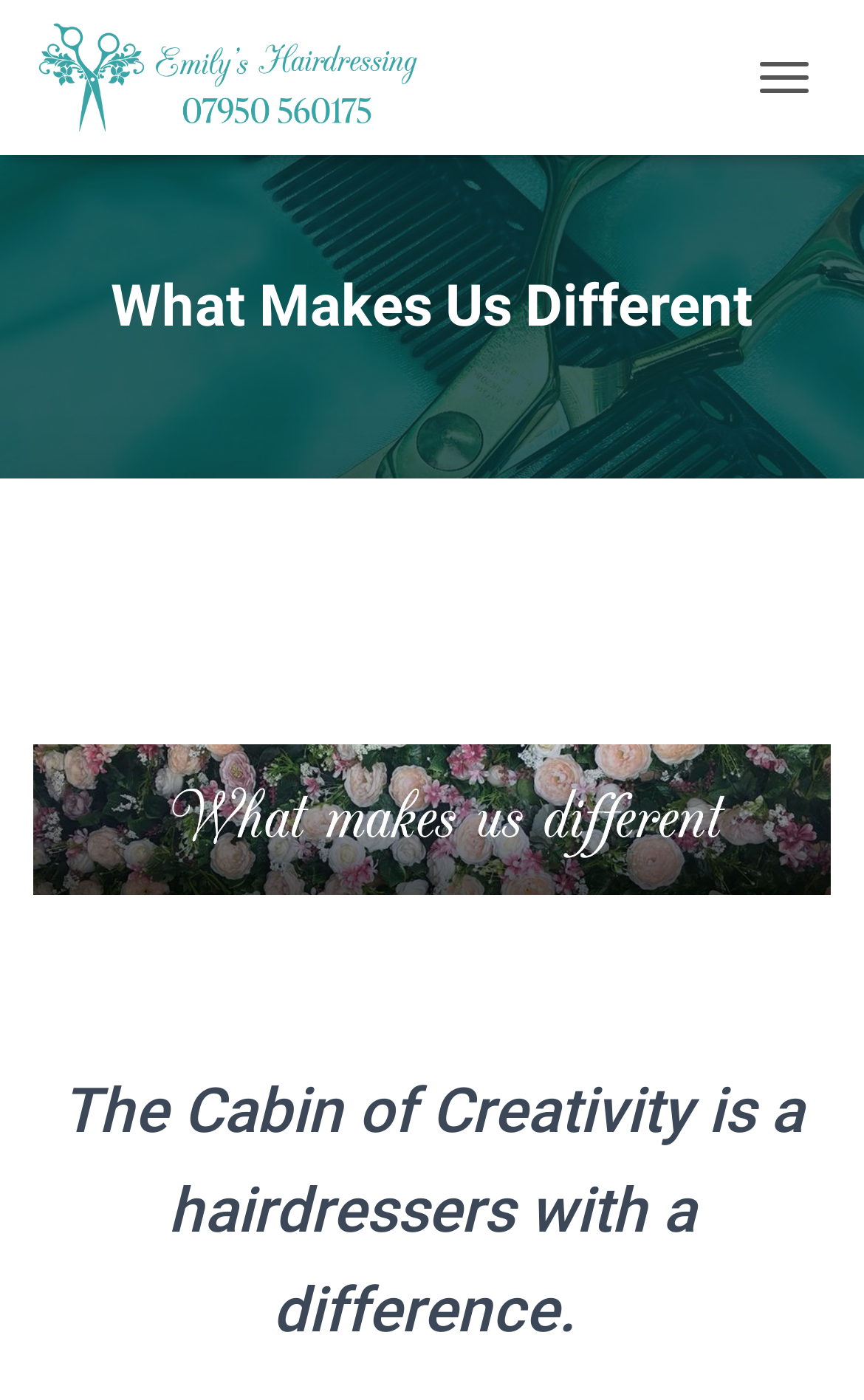Produce an elaborate caption capturing the essence of the webpage.

The webpage is about Emily's Hairdressing, with a focus on what makes them different. At the top left, there is a link and an image, both labeled "Emily's Hairdressing", which likely serve as a logo or branding element. 

On the top right, there is a button labeled "TOGGLE NAVIGATION", which suggests that the webpage has a navigation menu that can be expanded or collapsed.

Below the logo, there is a heading that reads "What Makes Us Different", which is the main title of the page. 

Underneath the title, there is a large image that spans the width of the page, which appears to be a header image related to the topic of what makes Emily's Hairdressing different.

Finally, there is a subheading that reads "The Cabin of Creativity is a hairdressers with a difference." This text provides a brief summary of what sets Emily's Hairdressing apart from others.